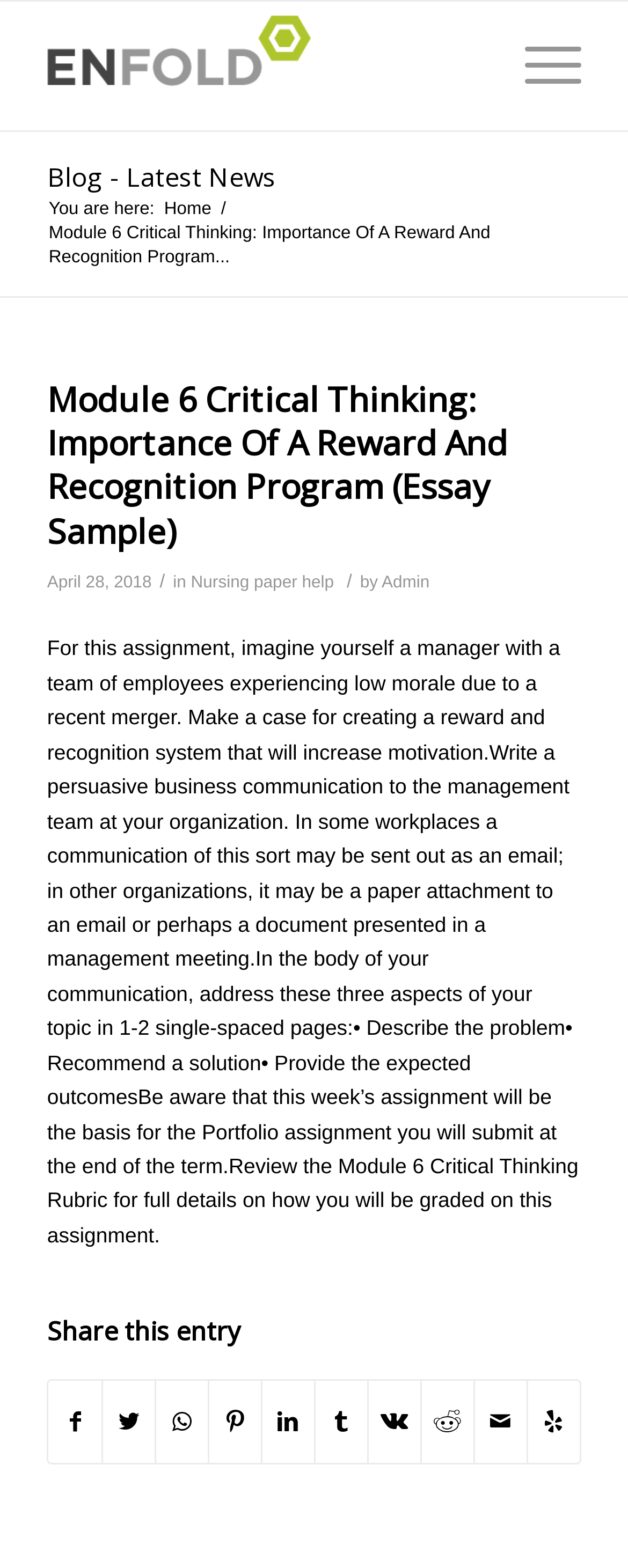Extract the main title from the webpage and generate its text.

Module 6 Critical Thinking: Importance Of A Reward And Recognition Program (Essay Sample)